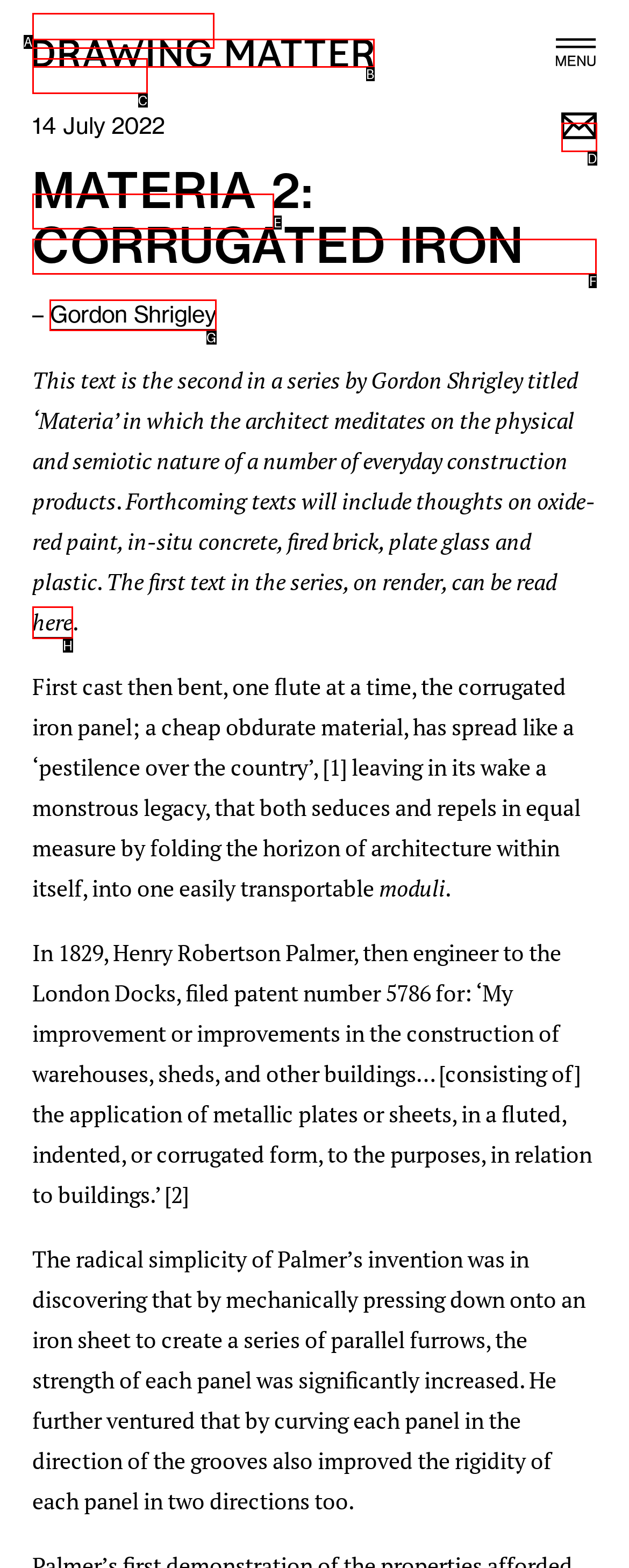Select the proper HTML element to perform the given task: Click on the GORDON SHRIGLEY link Answer with the corresponding letter from the provided choices.

G